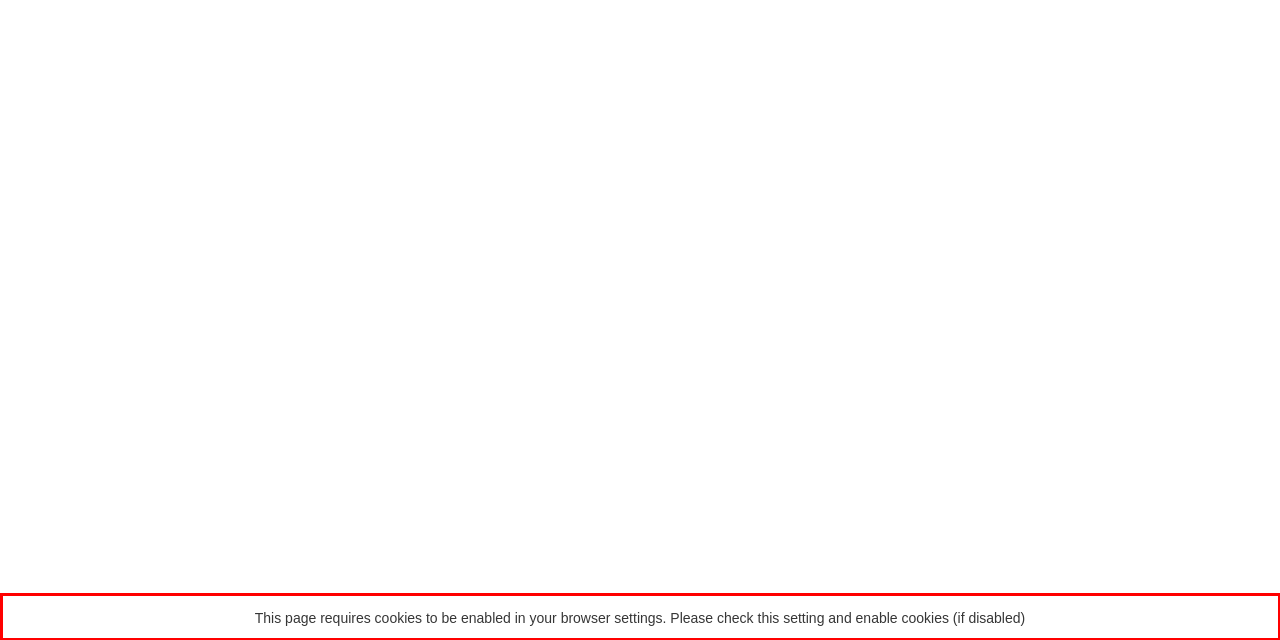Perform OCR on the text inside the red-bordered box in the provided screenshot and output the content.

This page requires cookies to be enabled in your browser settings. Please check this setting and enable cookies (if disabled)